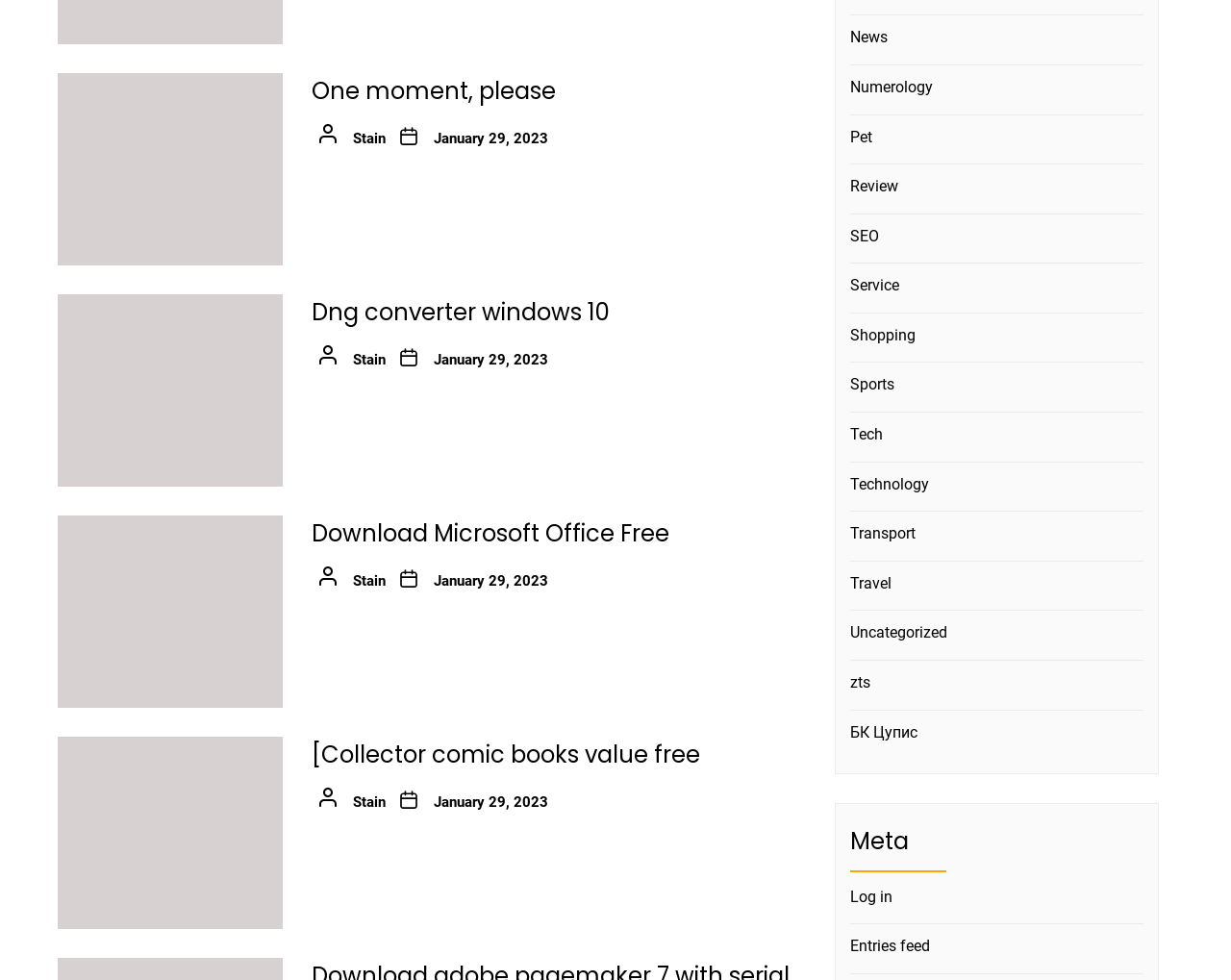Please determine the bounding box coordinates of the element's region to click for the following instruction: "Click on 'Log in'".

[0.691, 0.902, 0.73, 0.928]